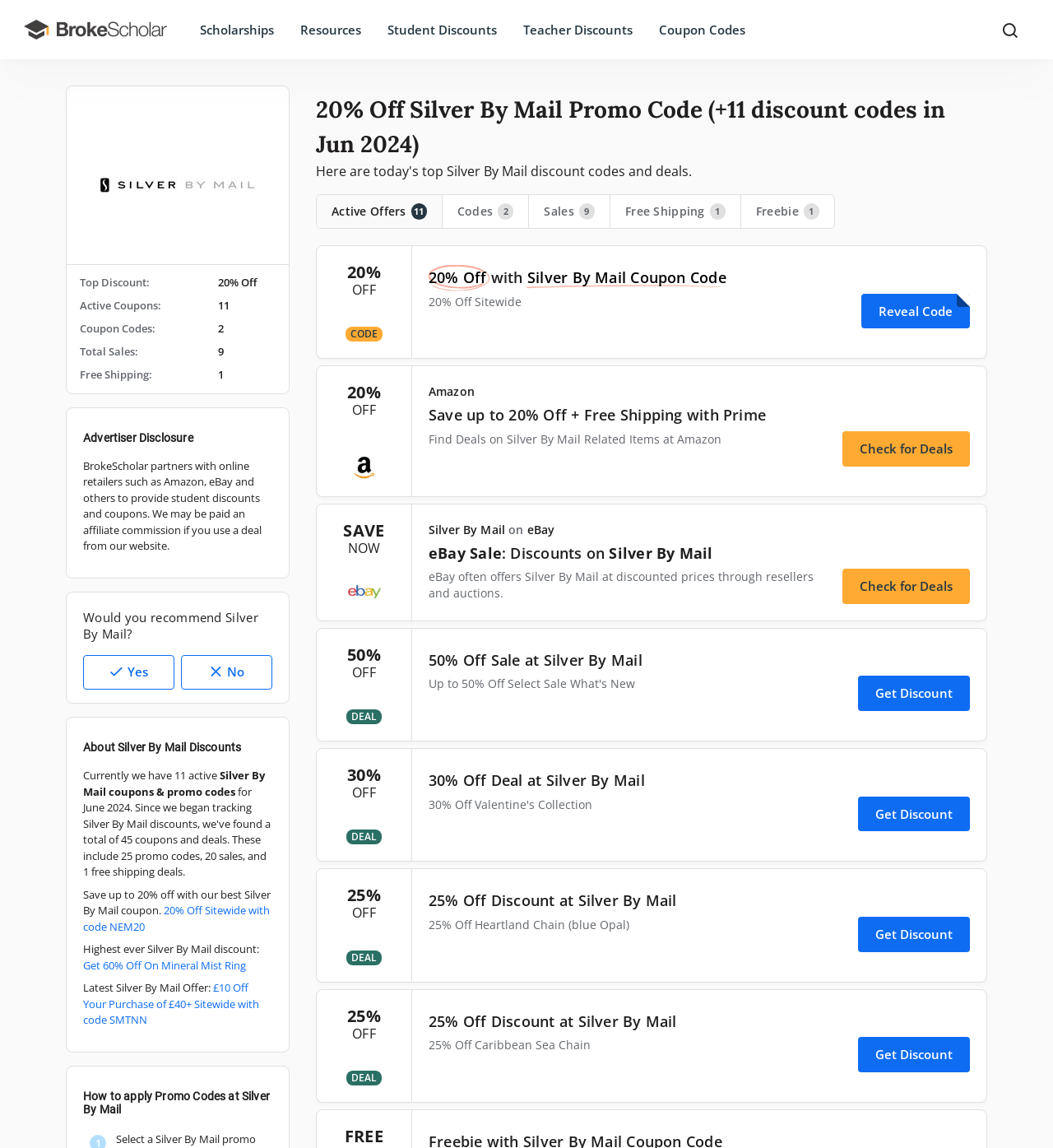Using the elements shown in the image, answer the question comprehensively: How many active offers are there?

I found the answer by looking at the list item 'Active Offers' which has a static text '9' next to it.